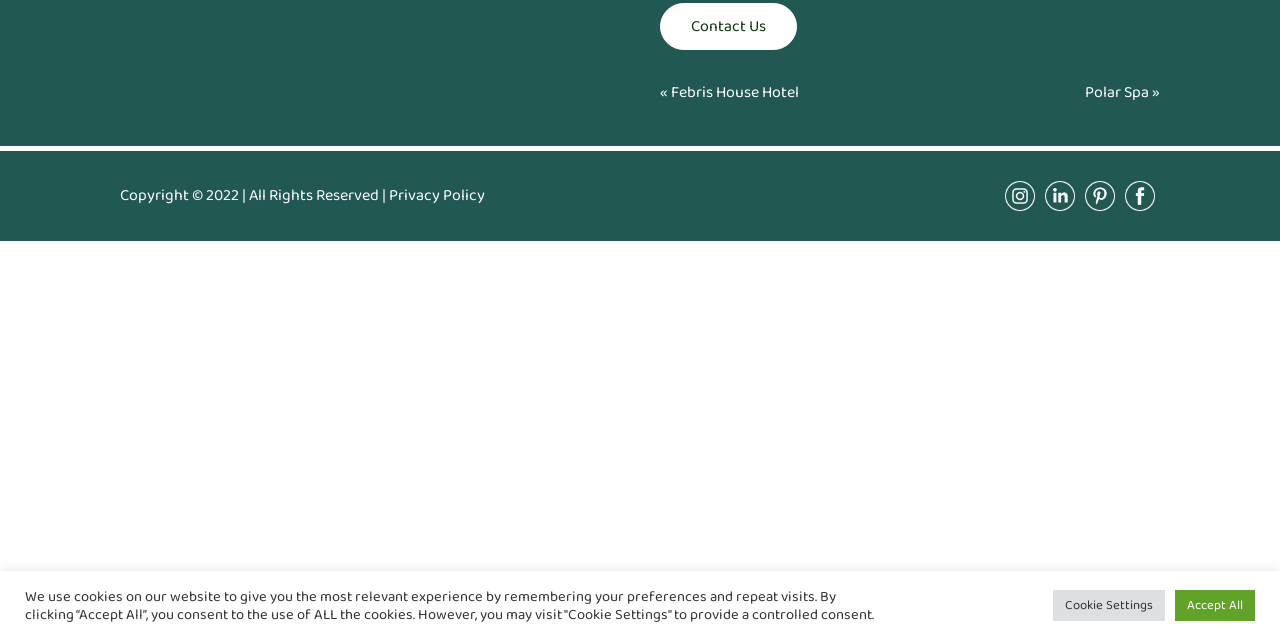Locate the bounding box of the UI element defined by this description: "Cookie Settings". The coordinates should be given as four float numbers between 0 and 1, formatted as [left, top, right, bottom].

[0.823, 0.922, 0.91, 0.97]